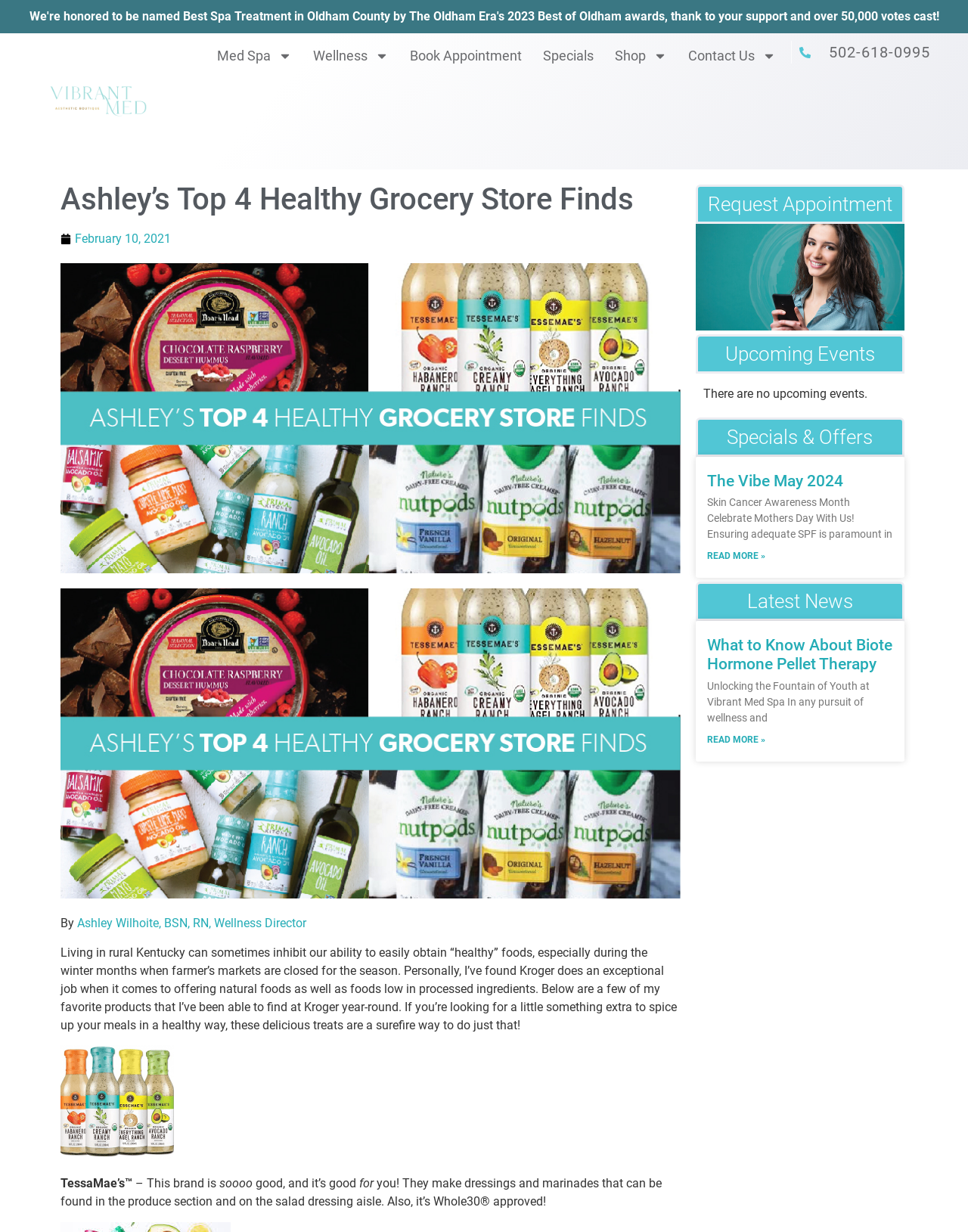What is the phone number mentioned on the webpage?
Provide a detailed and extensive answer to the question.

I found the answer by looking at the link '502-618-0995' which is located at the top of the webpage.